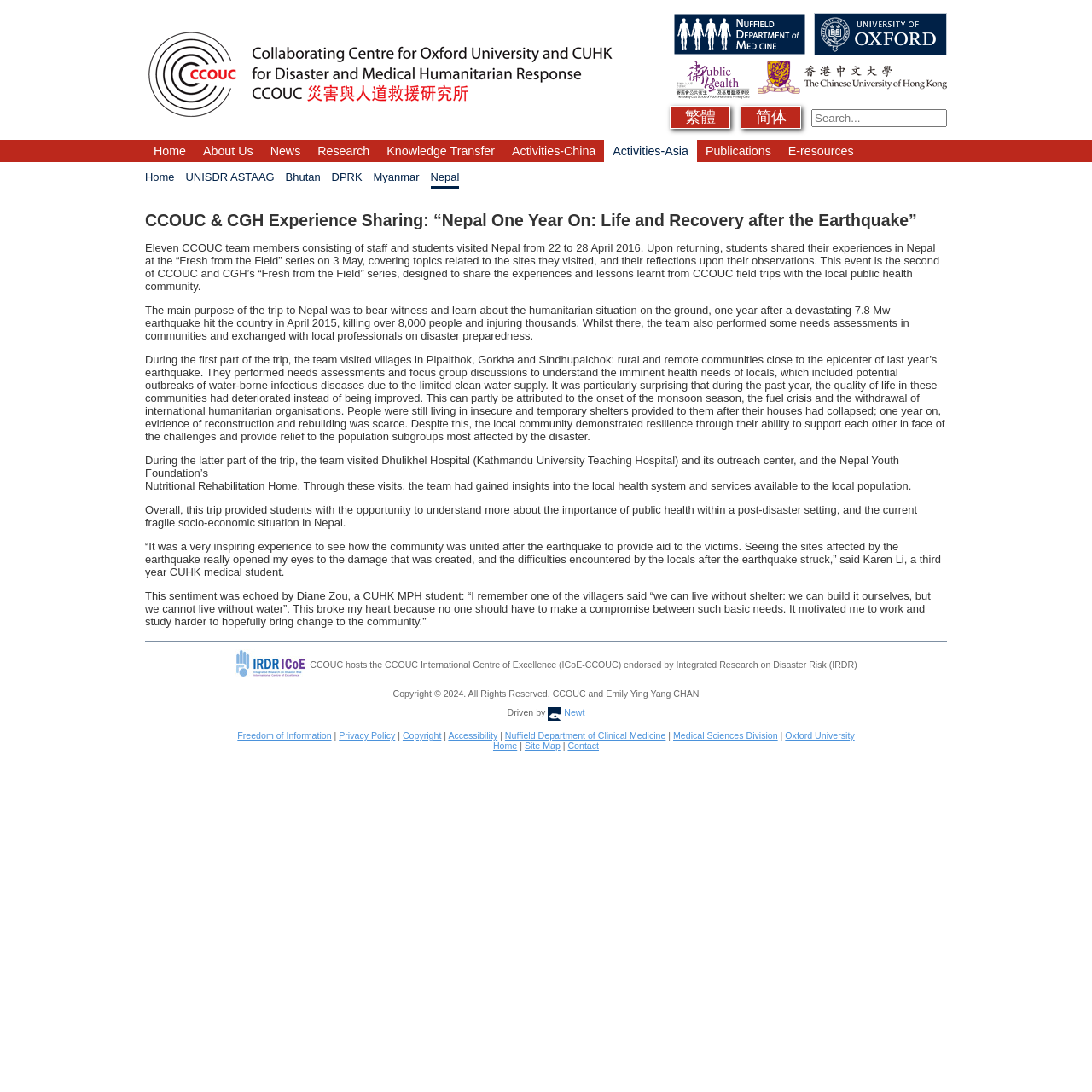Can you show the bounding box coordinates of the region to click on to complete the task described in the instruction: "Meet the team of stem cell therapy experts"?

None